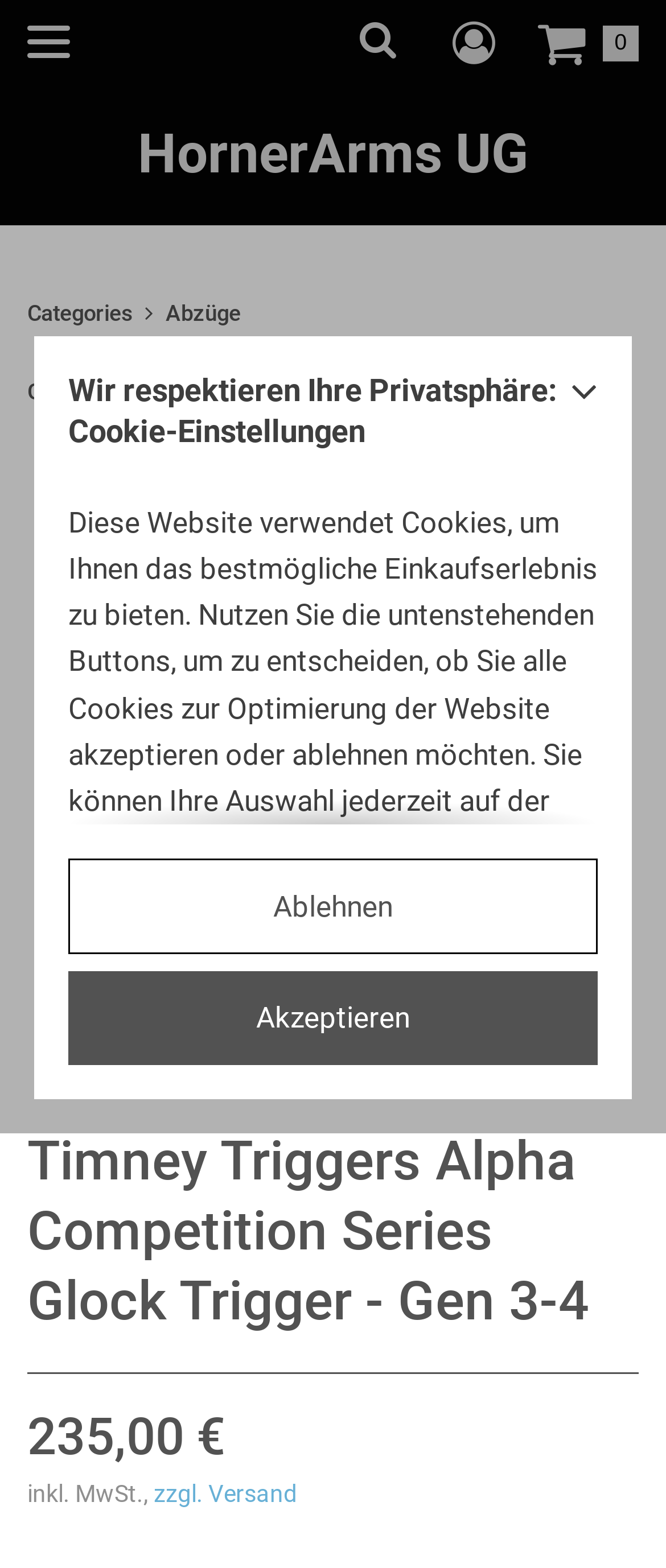What is the function of the button with the magnifying glass icon?
Kindly give a detailed and elaborate answer to the question.

I found the button with the magnifying glass icon, which is a common symbol for search, and it is located next to a textbox with the placeholder text 'Suche...'. This suggests that the button is used to initiate a search.